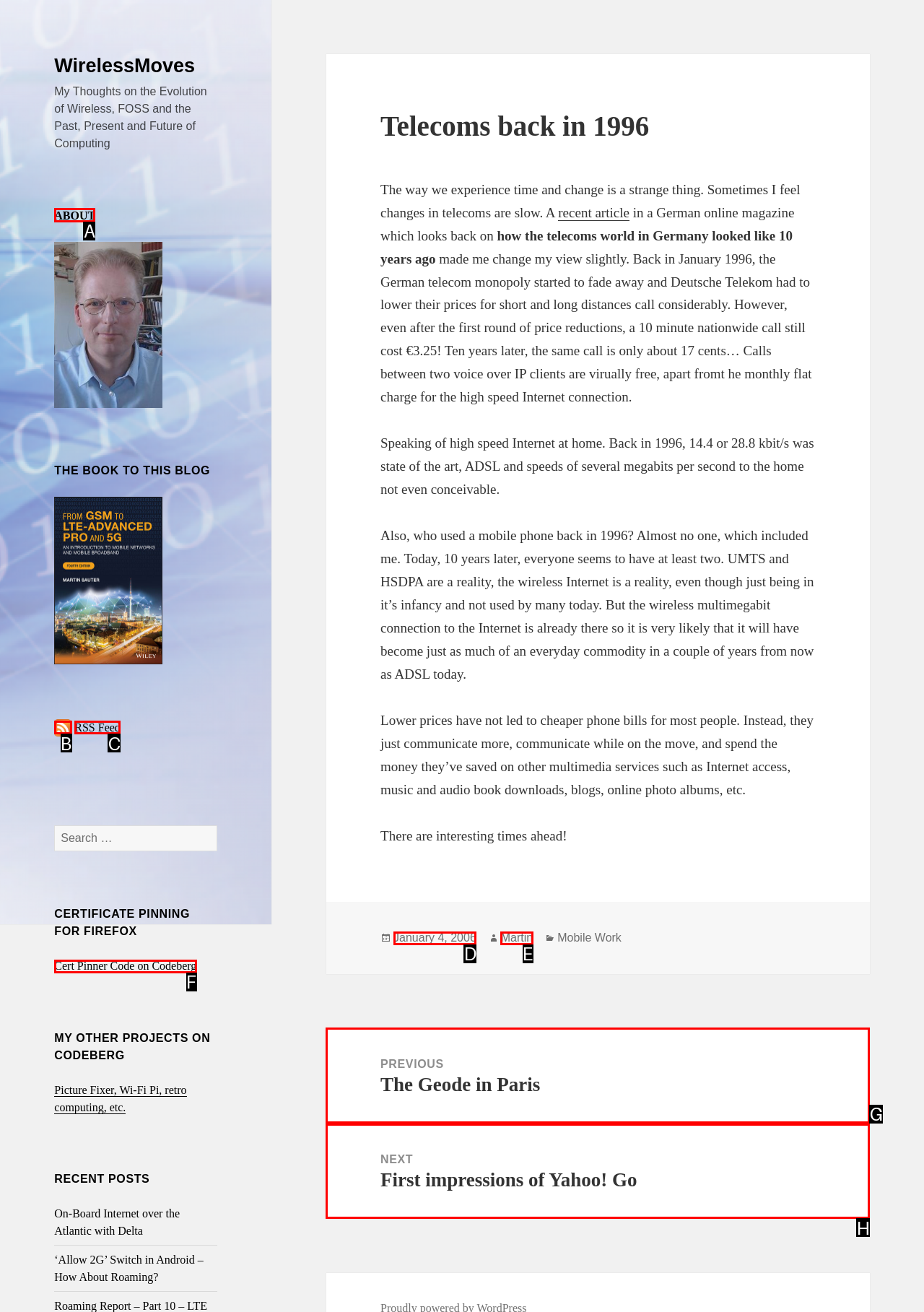Determine which HTML element should be clicked for this task: Visit the ABOUT page
Provide the option's letter from the available choices.

A